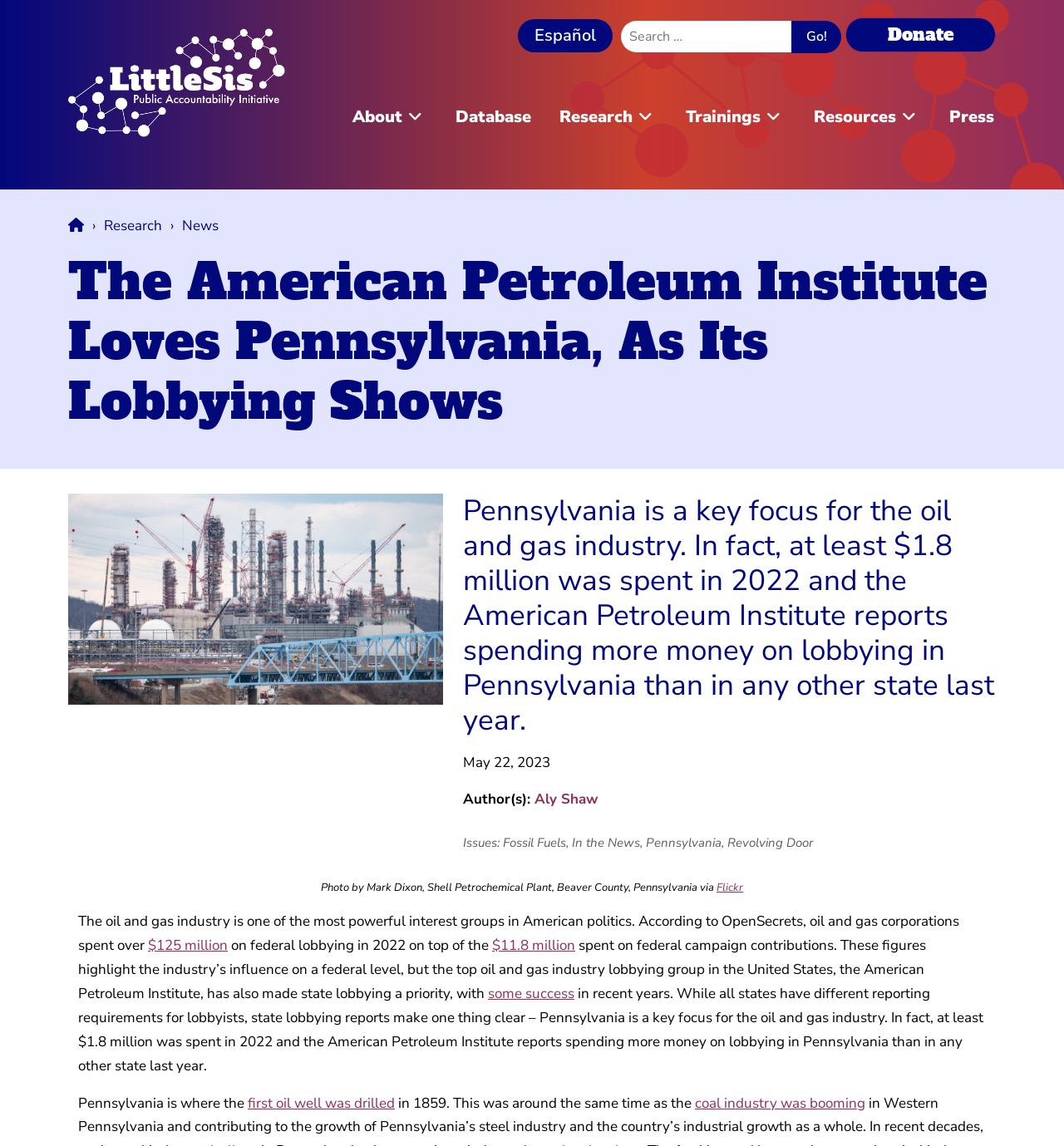From the details in the image, provide a thorough response to the question: How much did the oil and gas industry spend on federal lobbying in 2022?

According to the webpage, the oil and gas industry spent over $125 million on federal lobbying in 2022, as reported by OpenSecrets.